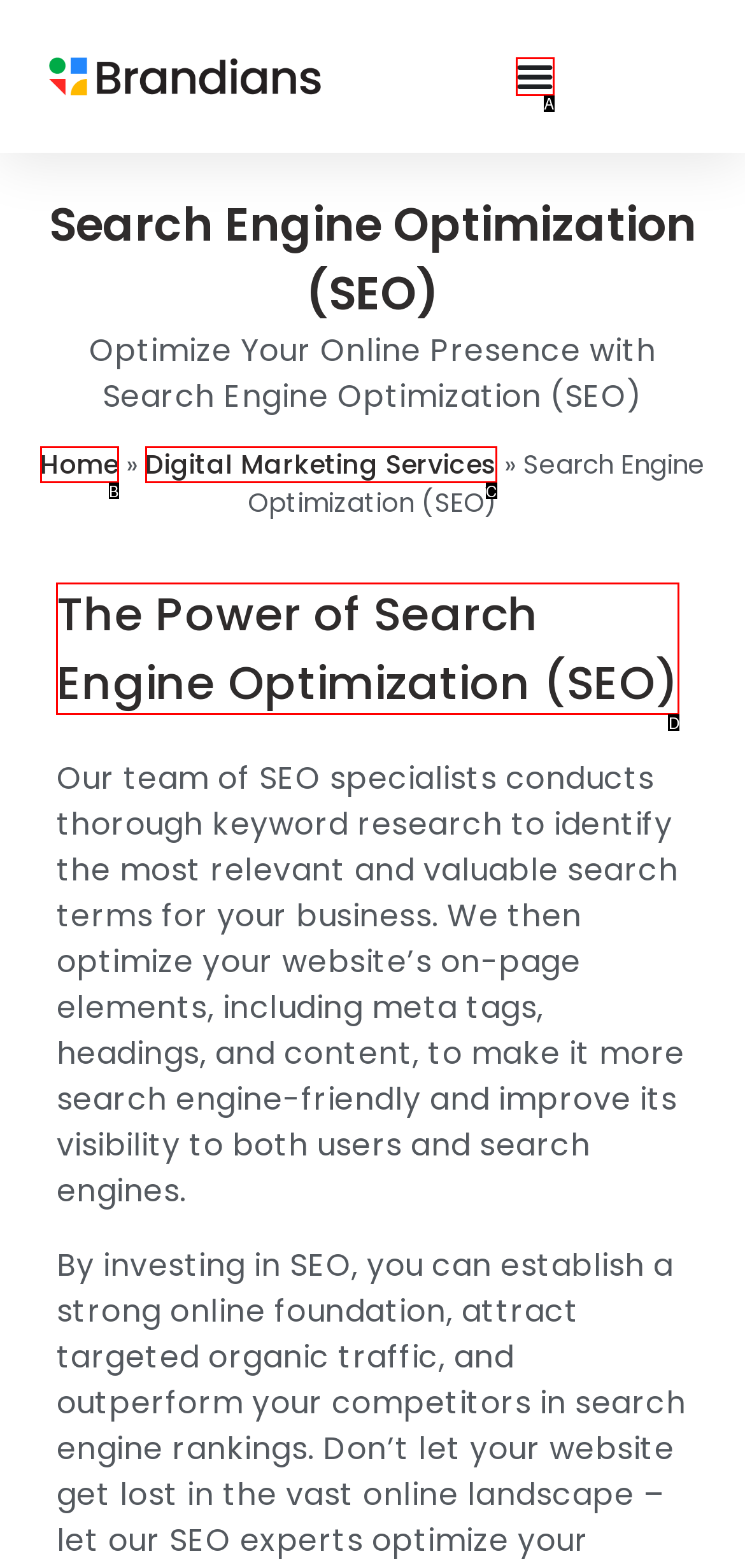Based on the description: Home, select the HTML element that best fits. Reply with the letter of the correct choice from the options given.

B